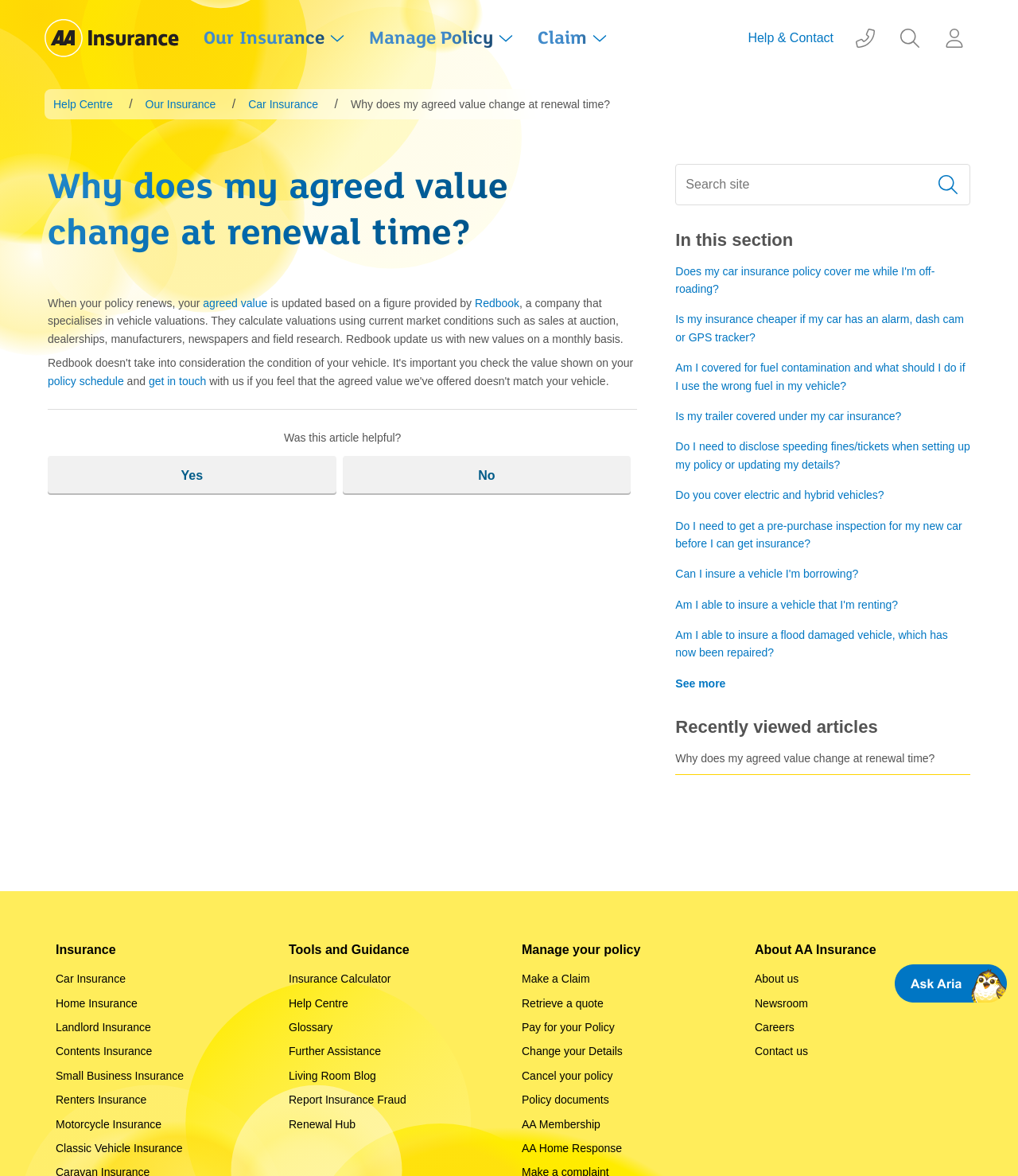Point out the bounding box coordinates of the section to click in order to follow this instruction: "Click on the 'Why does my agreed value change at renewal time?' link".

[0.345, 0.083, 0.599, 0.094]